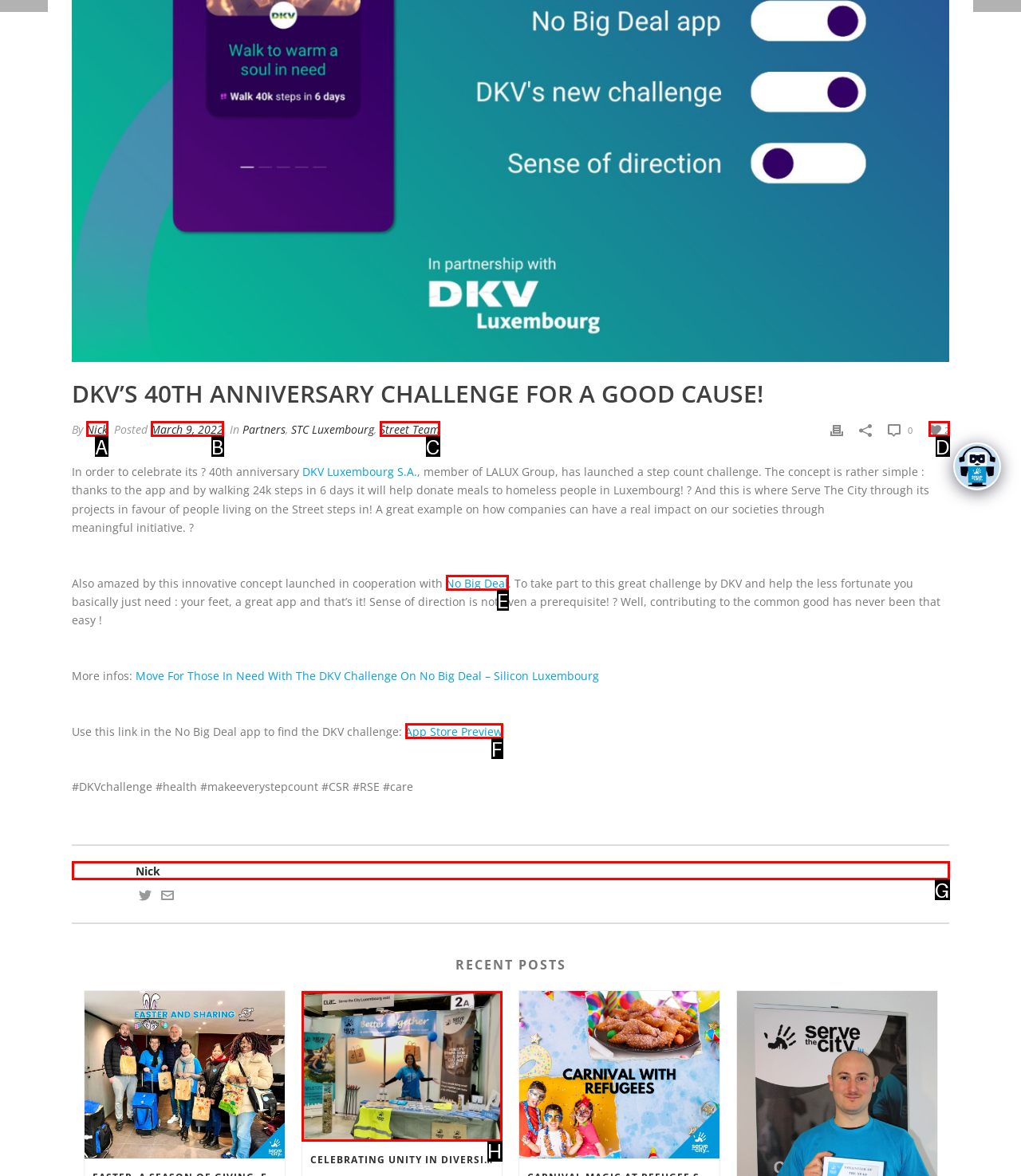Identify the HTML element that matches the description: No Big Deal. Provide the letter of the correct option from the choices.

E